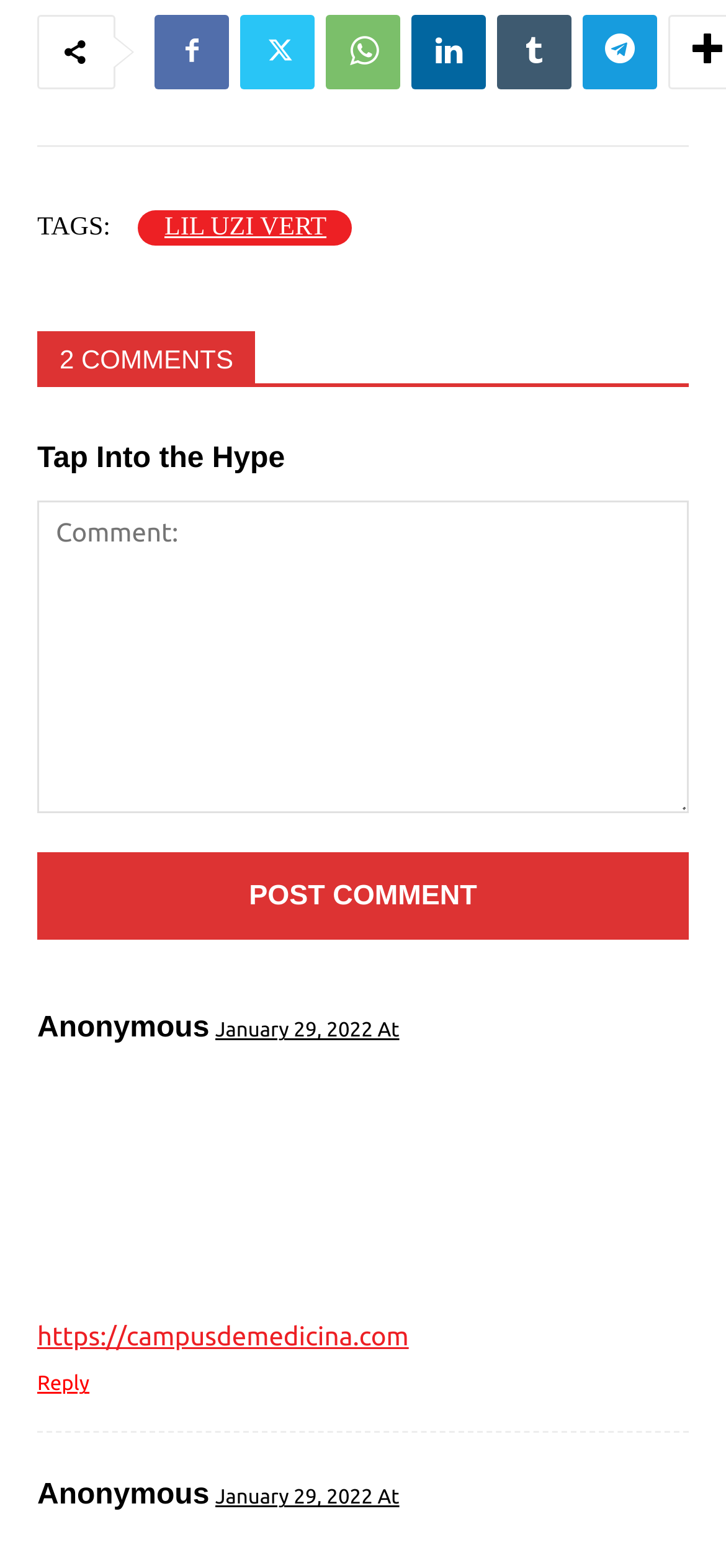Can you give a detailed response to the following question using the information from the image? What is the topic of the article?

The topic of the article can be determined by looking at the 'TAGS:' label on the webpage, which is located above the article title 'LIL UZI VERT'.